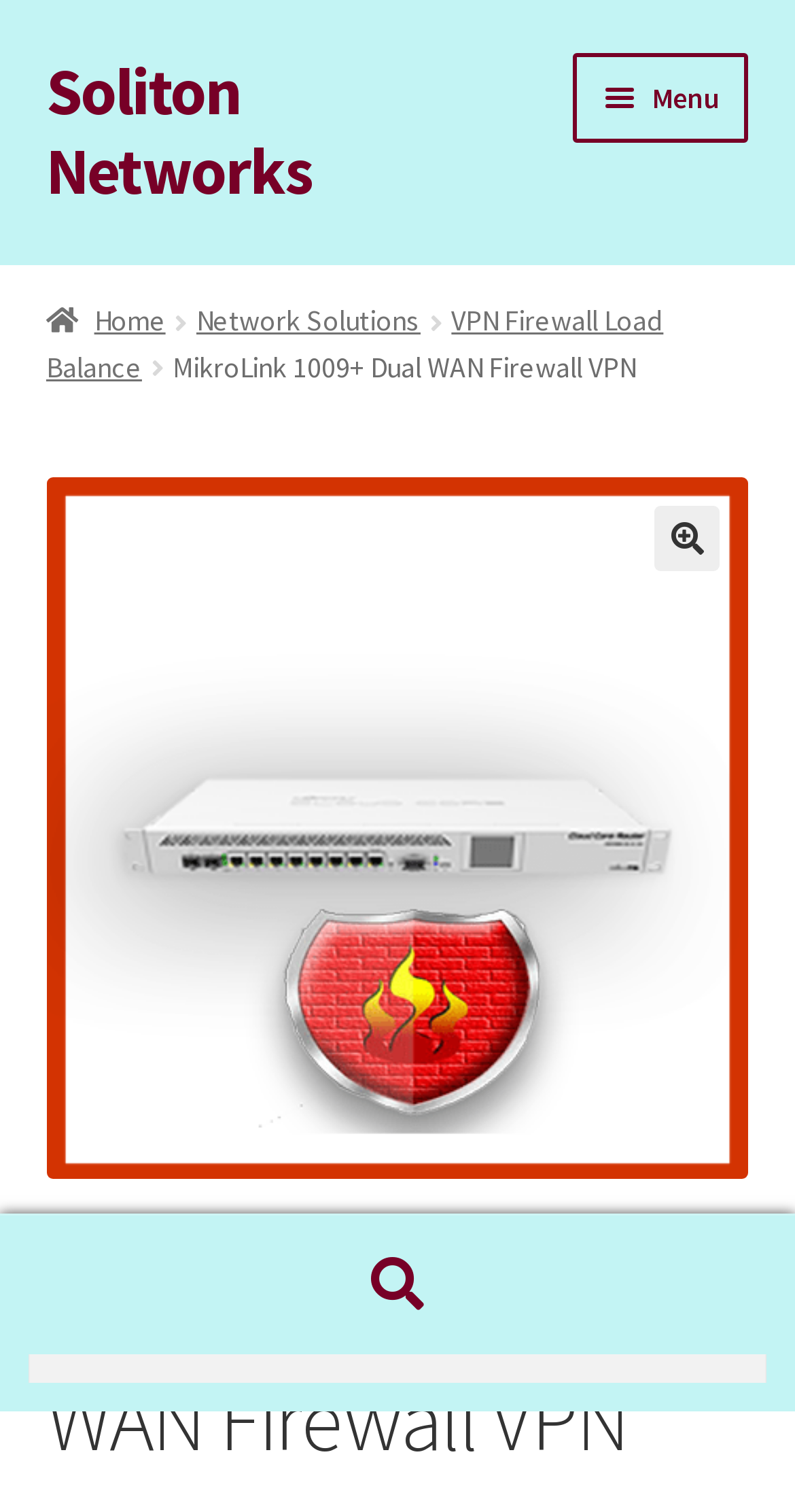Locate the bounding box coordinates of the element I should click to achieve the following instruction: "View 'VPN Firewall Load Balance' page".

[0.058, 0.2, 0.834, 0.255]